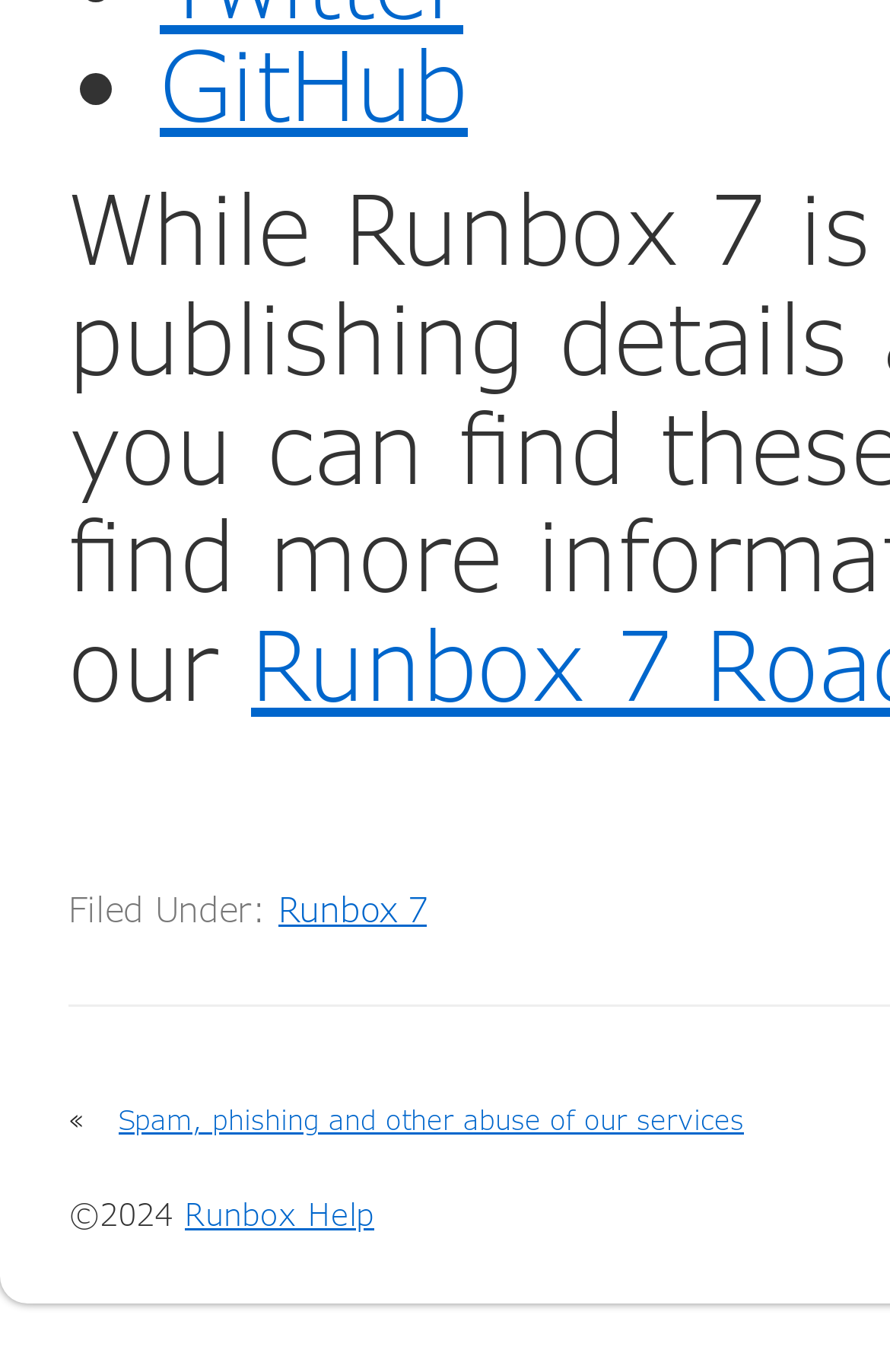How many links are there in the footer?
Please answer the question as detailed as possible.

I counted the number of links in the footer section of the webpage, which are 'GitHub', 'Runbox 7', and 'Runbox Help'.